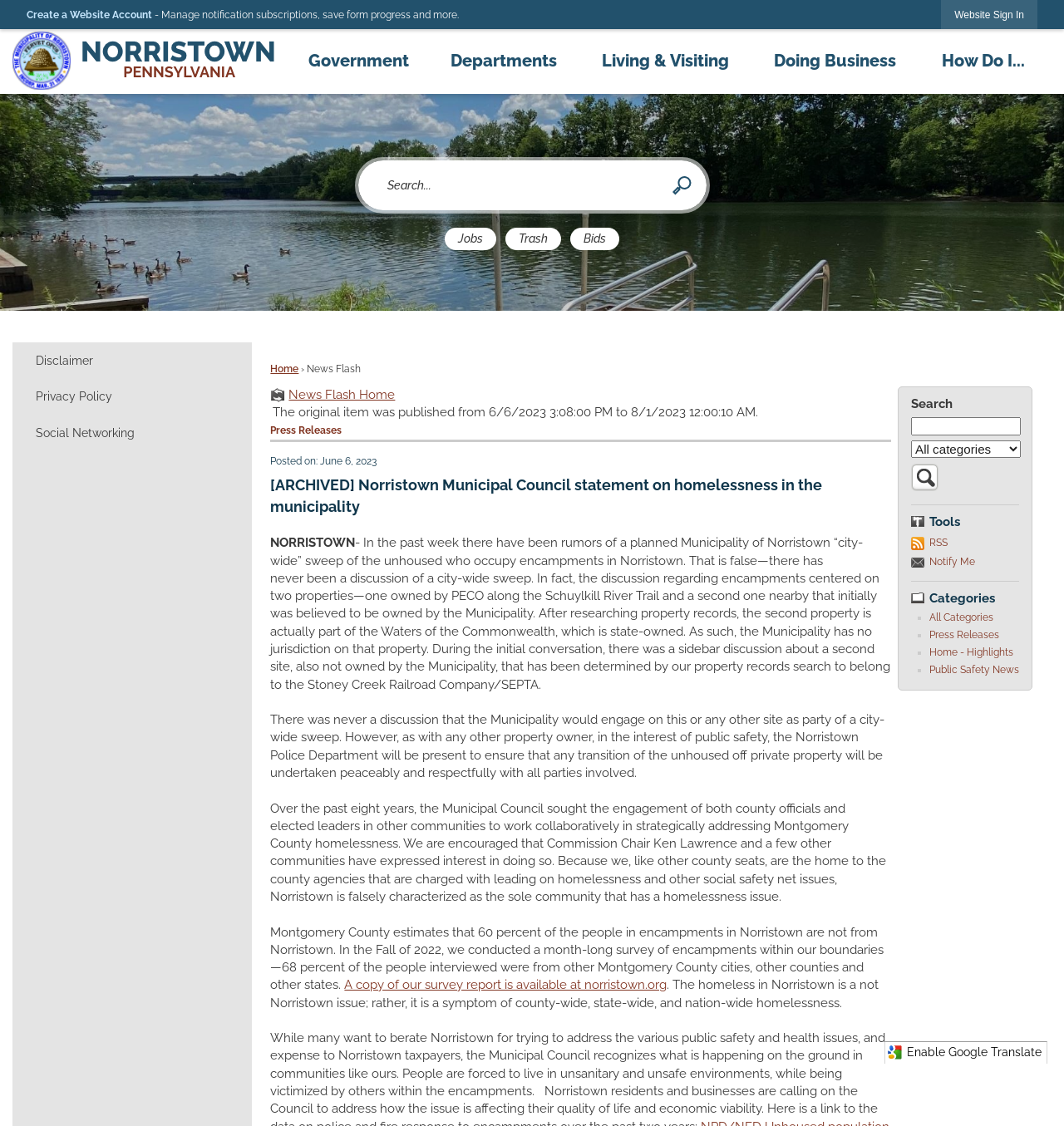Determine the bounding box coordinates of the clickable element necessary to fulfill the instruction: "View Jobs". Provide the coordinates as four float numbers within the 0 to 1 range, i.e., [left, top, right, bottom].

[0.418, 0.202, 0.466, 0.222]